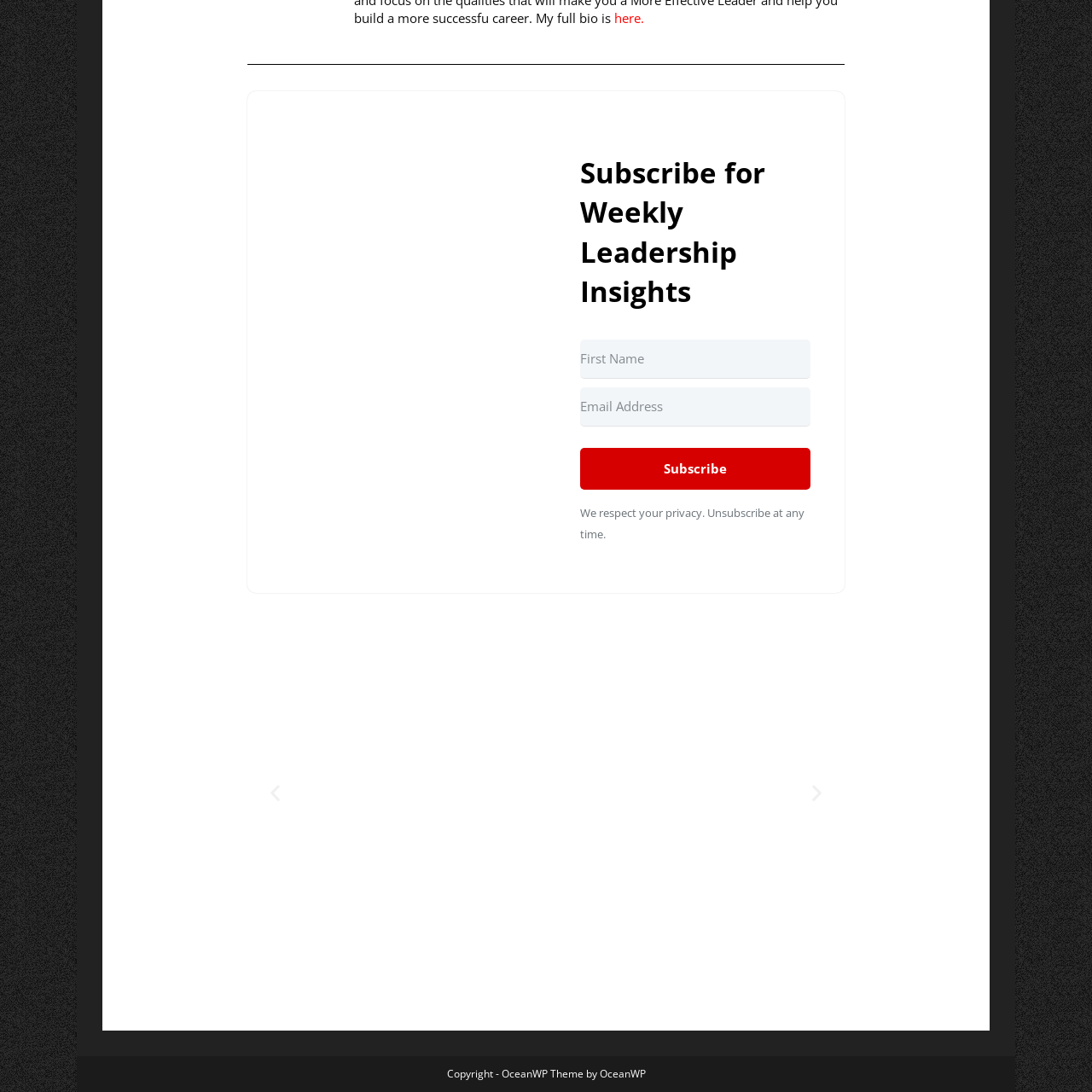What is the purpose of the image?
Focus on the red bounded area in the image and respond to the question with a concise word or phrase.

To convey a thought-provoking message